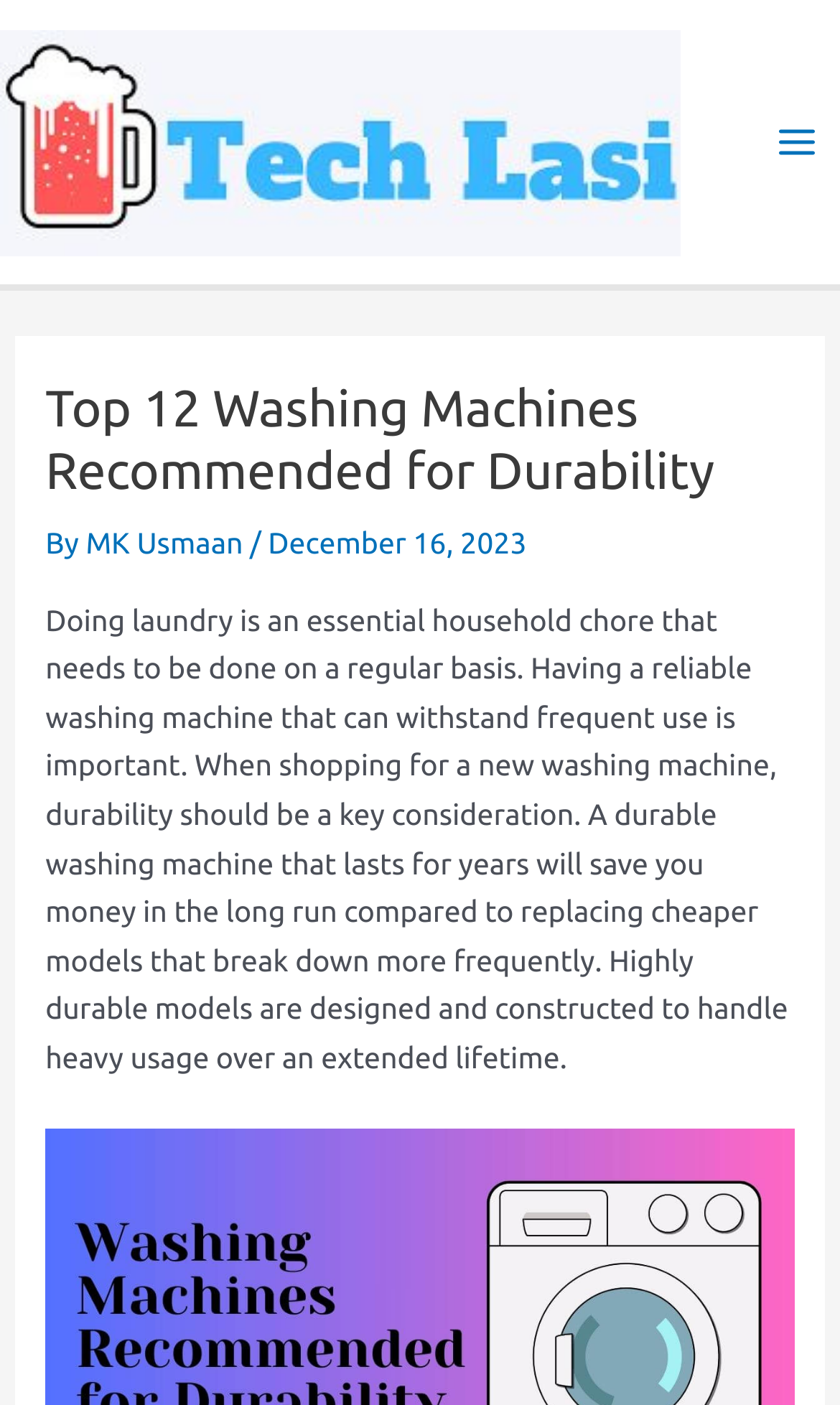Identify and extract the main heading of the webpage.

Top 12 Washing Machines Recommended for Durability